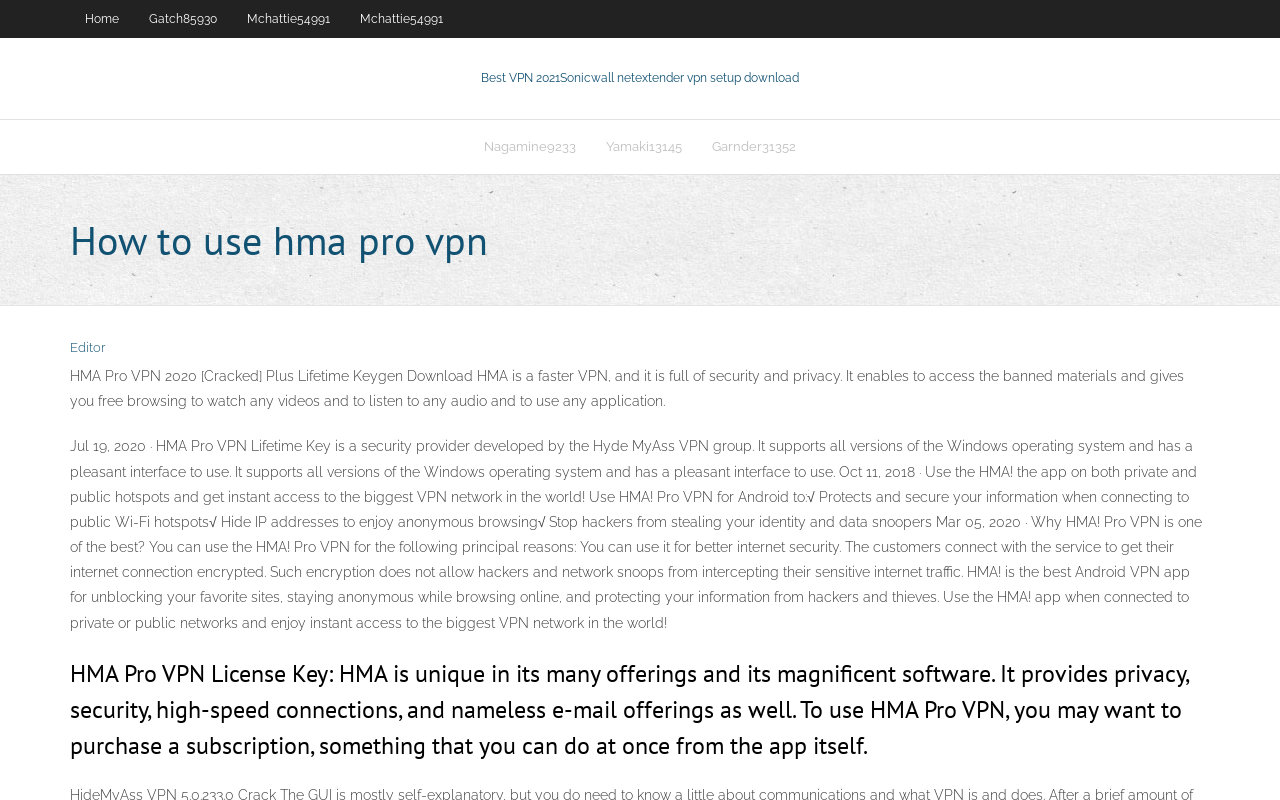Identify the coordinates of the bounding box for the element that must be clicked to accomplish the instruction: "Click on Best VPN 2021".

[0.376, 0.088, 0.624, 0.106]